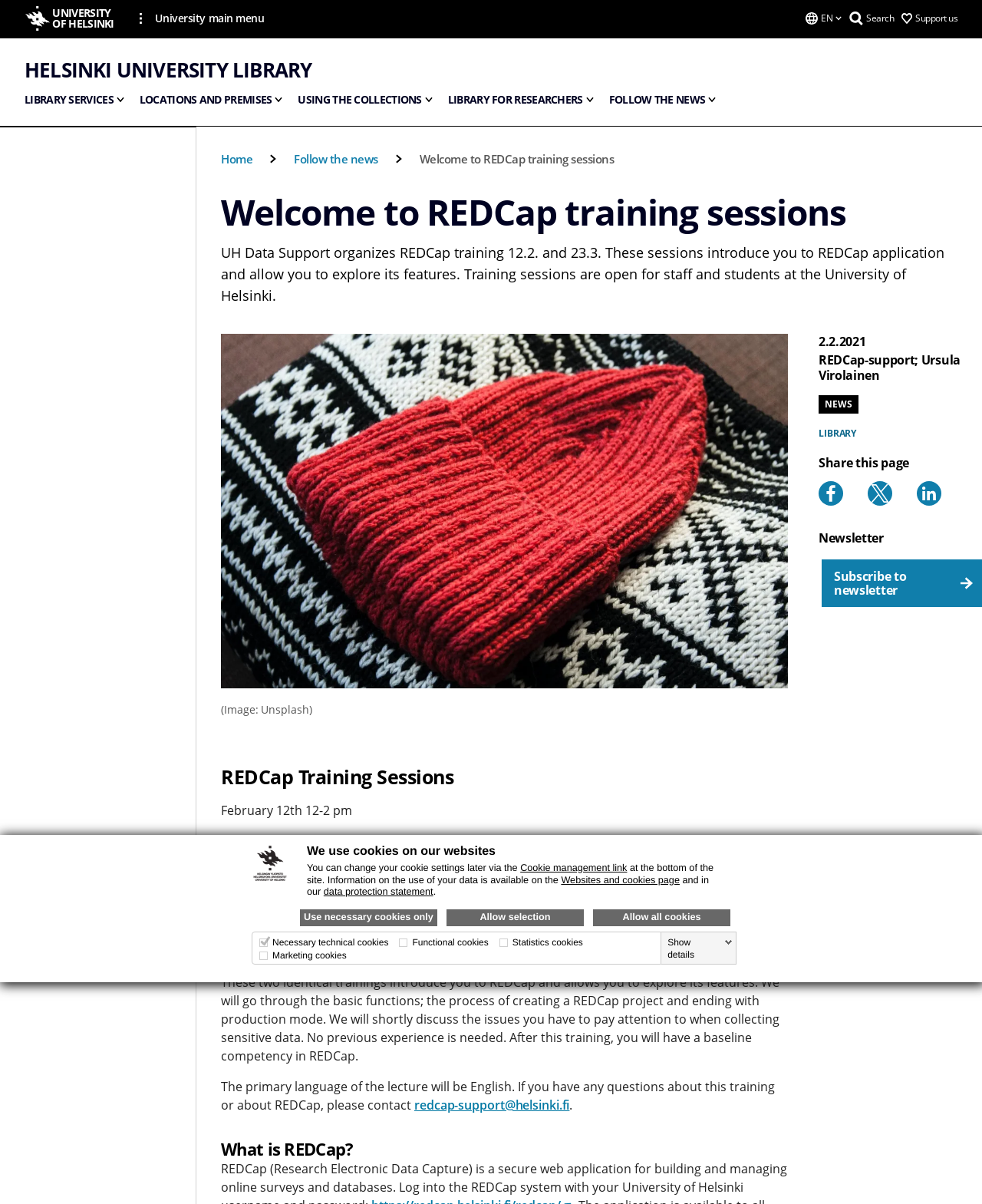Please identify the bounding box coordinates for the region that you need to click to follow this instruction: "Contact REDCap support via email".

[0.422, 0.911, 0.58, 0.925]